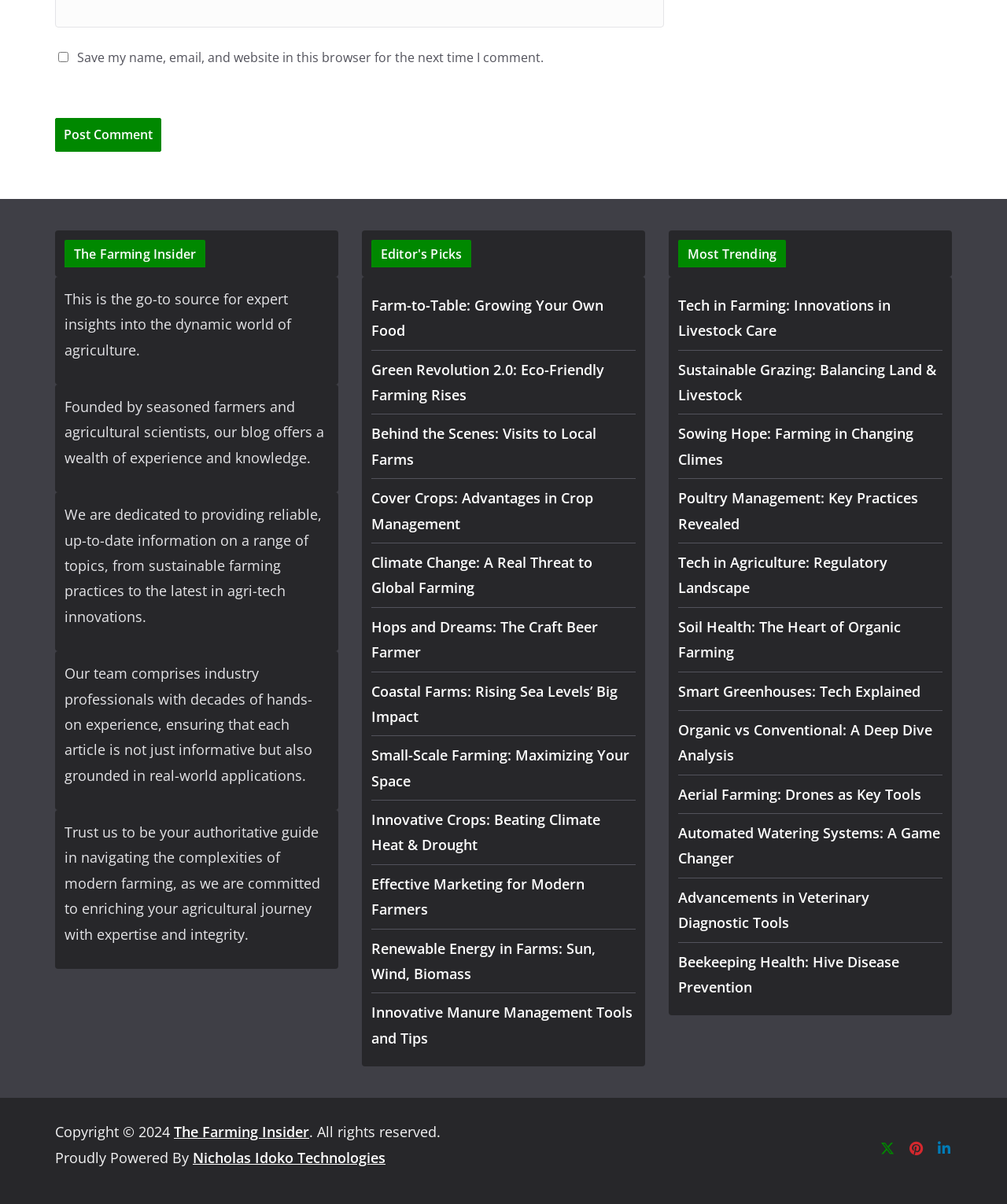Indicate the bounding box coordinates of the element that needs to be clicked to satisfy the following instruction: "Post a comment". The coordinates should be four float numbers between 0 and 1, i.e., [left, top, right, bottom].

[0.055, 0.098, 0.16, 0.126]